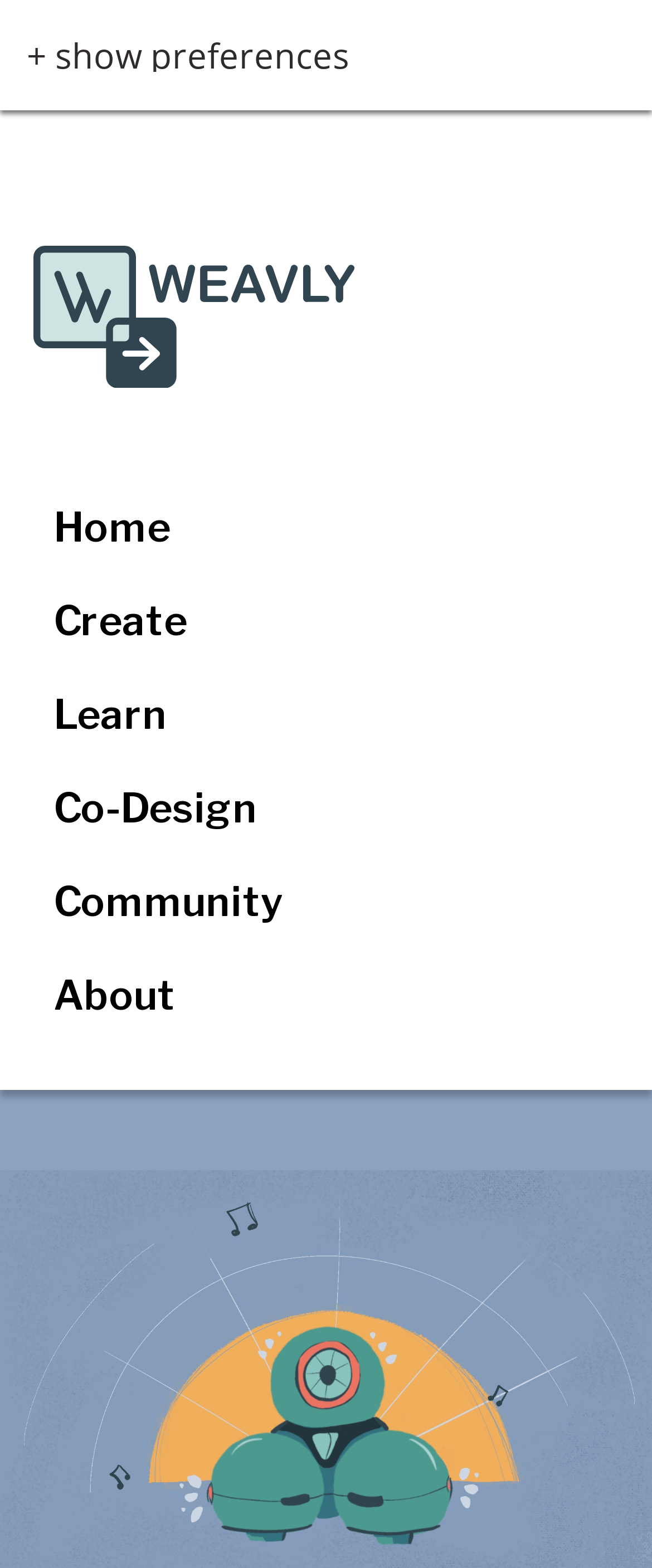Are there any interactive elements on the webpage?
From the image, provide a succinct answer in one word or a short phrase.

Yes